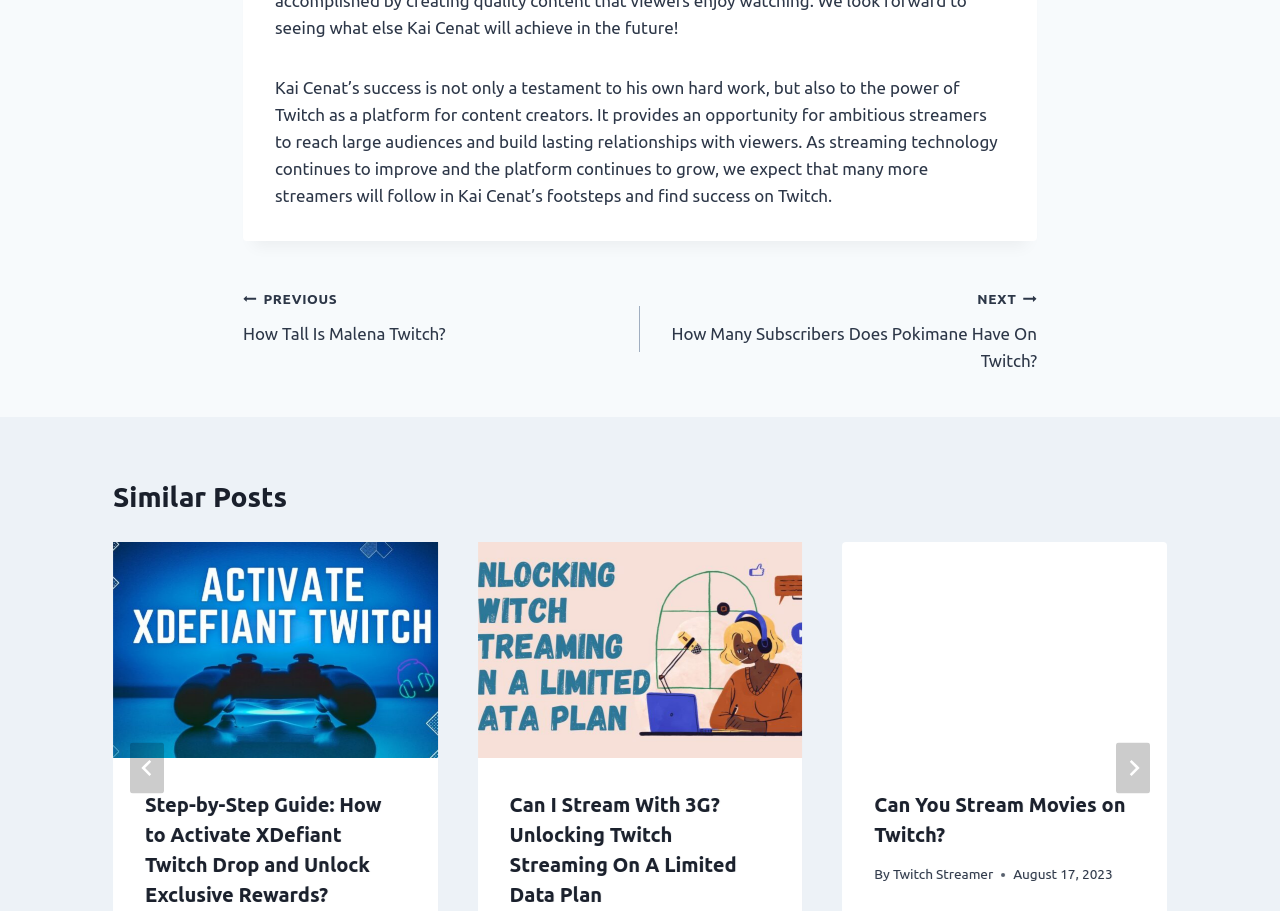Please provide a comprehensive response to the question below by analyzing the image: 
How many similar posts are listed?

The number of similar posts can be determined by counting the links under the 'Similar Posts' heading. There are three links, each corresponding to a similar post.